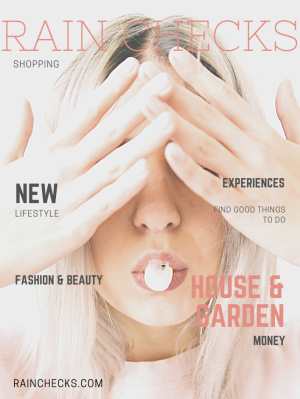Utilize the information from the image to answer the question in detail:
What is the main theme of the magazine?

The magazine cover highlights various themes such as 'New Lifestyle', 'Fashion & Beauty', and 'House & Garden', which suggests that the main theme of the magazine is contemporary lifestyle trends.